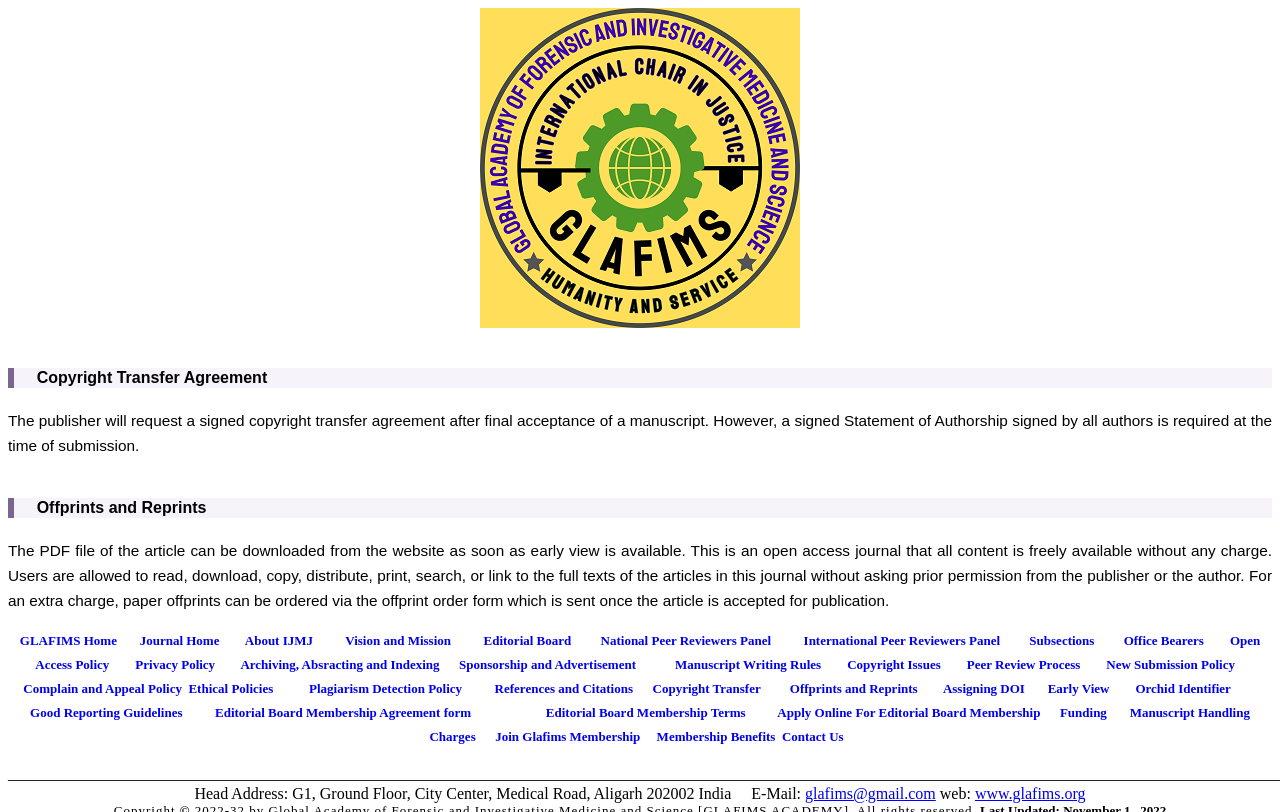Give the bounding box coordinates for the element described as: "Editorial Board Membership Agreement form".

[0.168, 0.868, 0.376, 0.887]